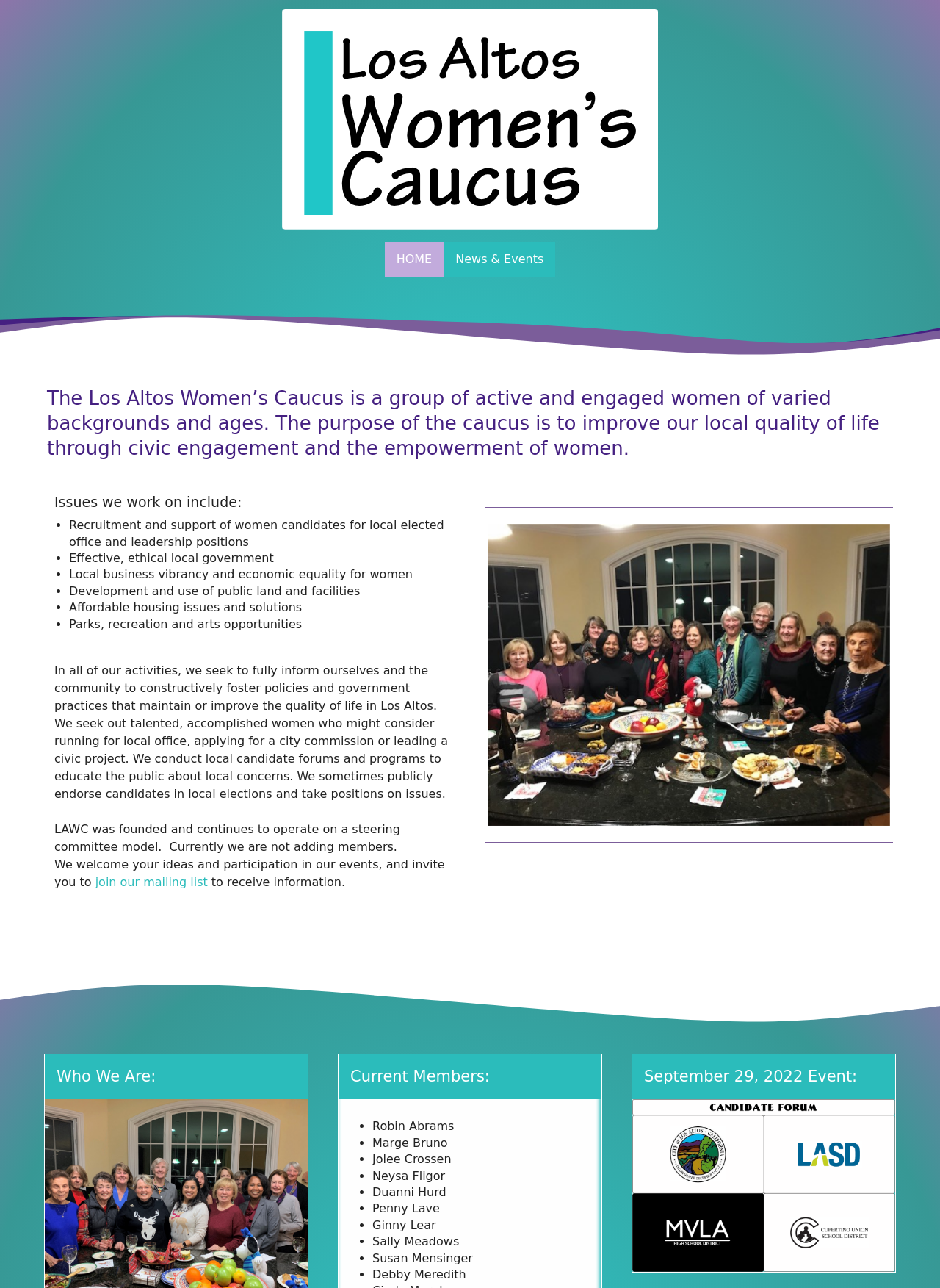What is the date of the upcoming event?
Your answer should be a single word or phrase derived from the screenshot.

September 29, 2022